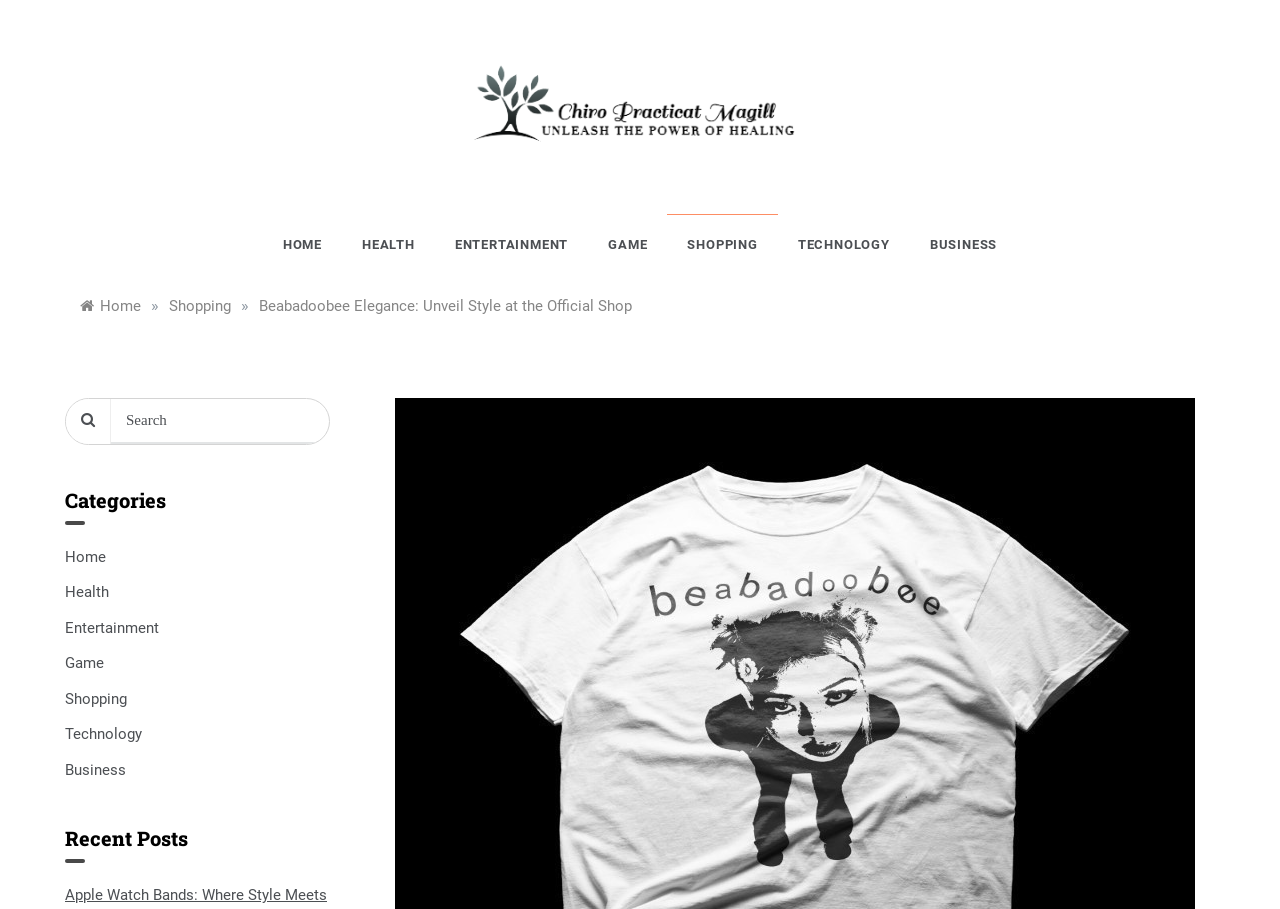What is the text above the search box?
Can you provide a detailed and comprehensive answer to the question?

I looked at the static text element above the search box, which has the text 'Unleash the Power of Healing'.